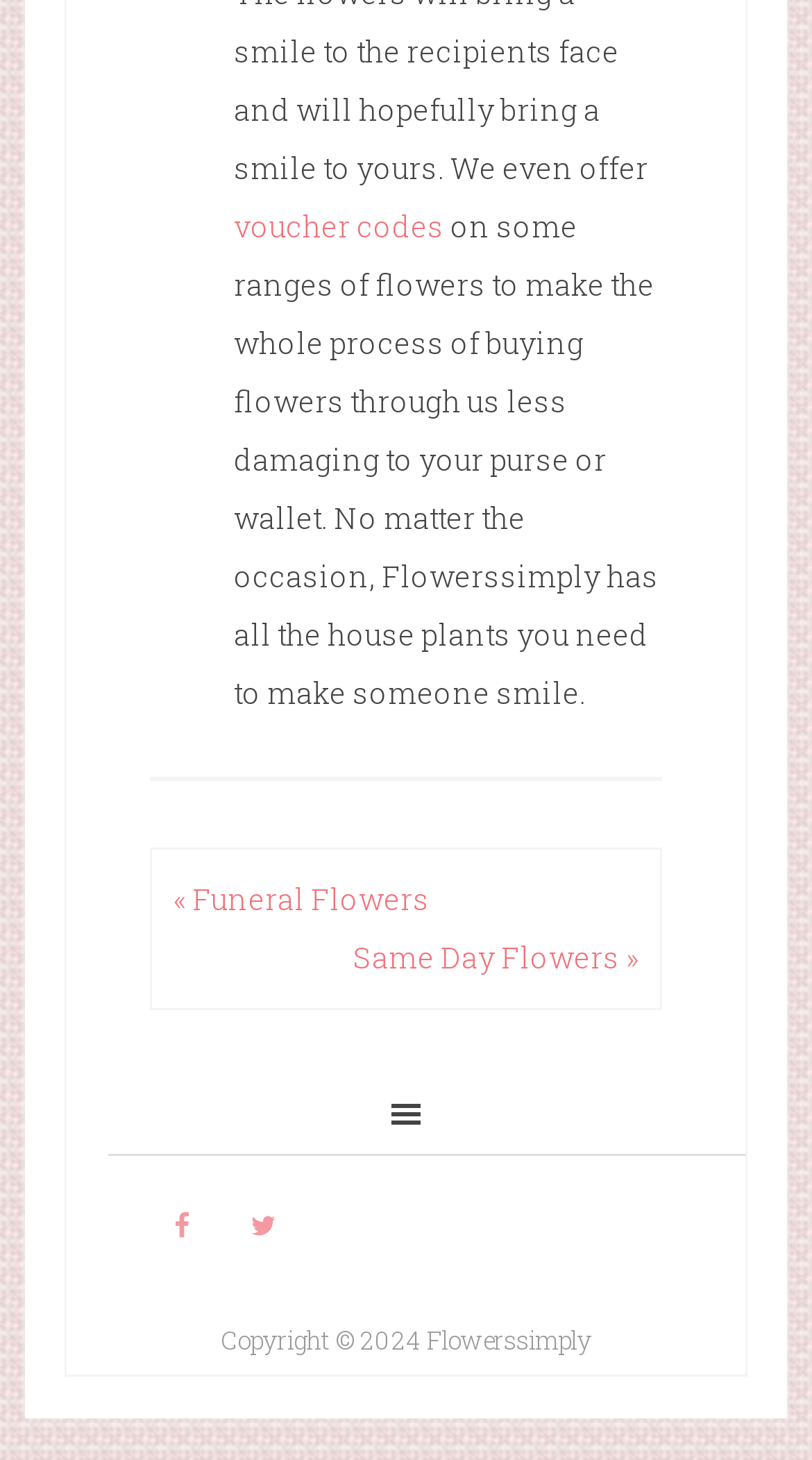Please give a succinct answer to the question in one word or phrase:
What is the copyright year of Flowerssimply?

2024